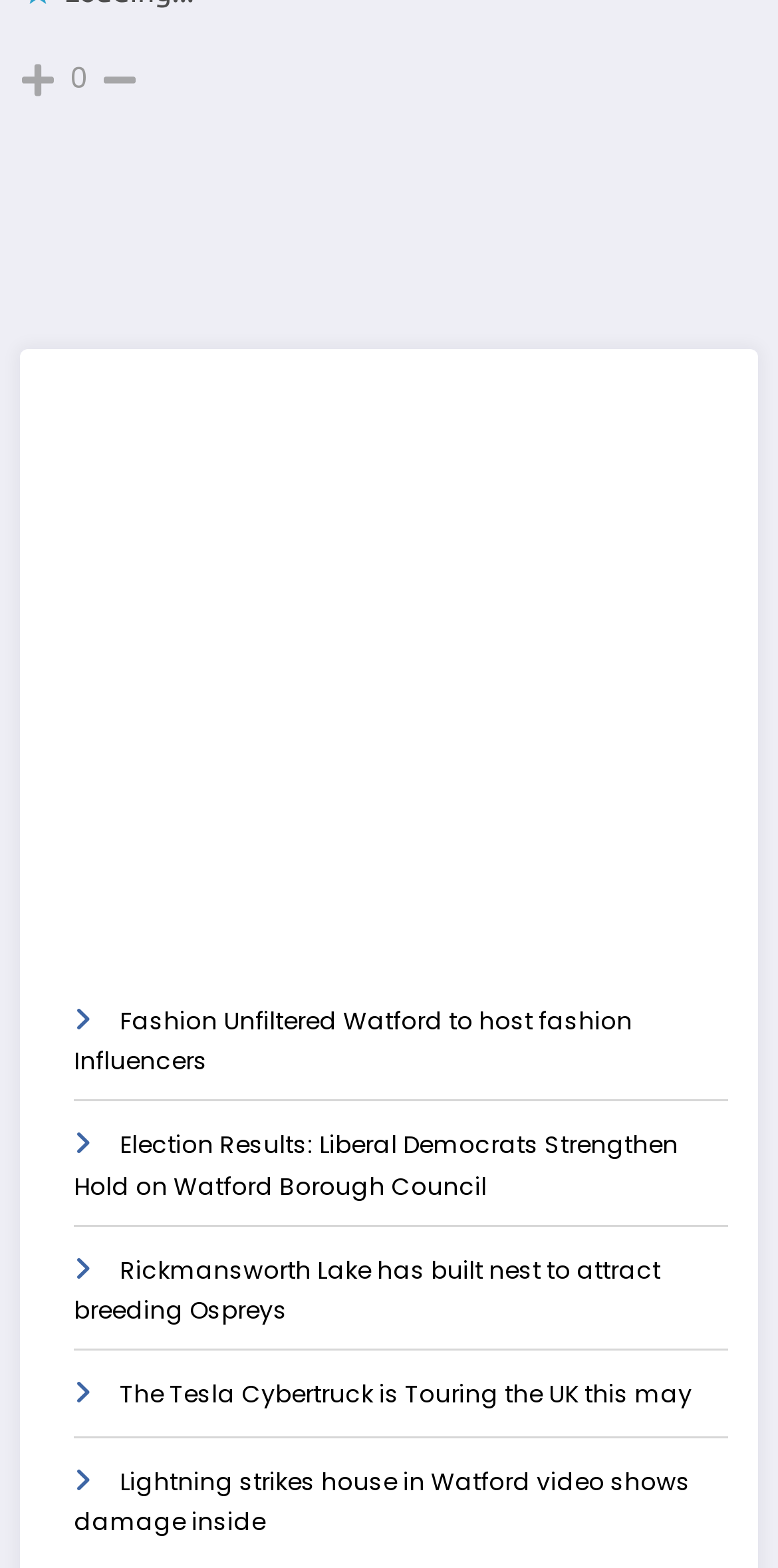Find the bounding box coordinates for the UI element that matches this description: "Video Library WatfordMedia.co.uk".

[0.122, 0.477, 0.568, 0.496]